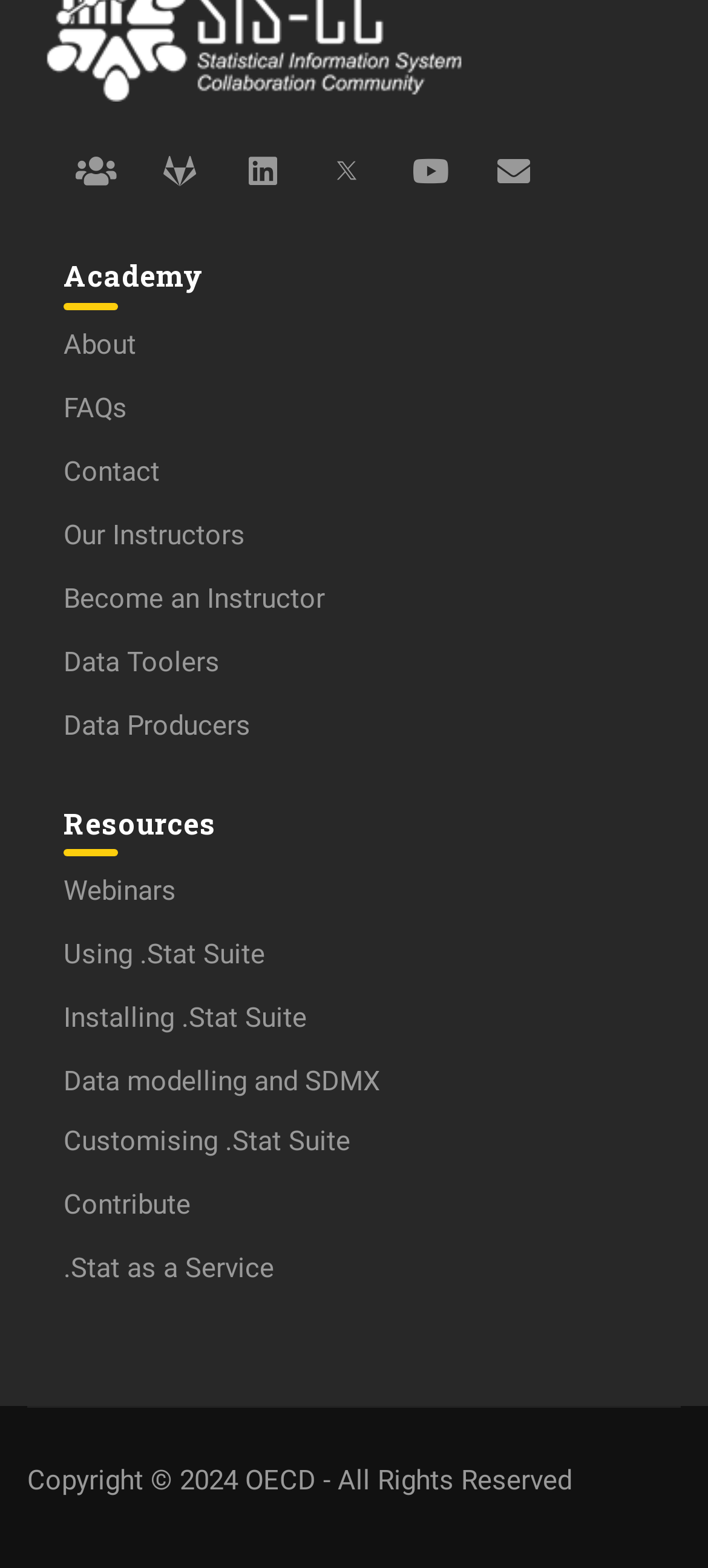Find the bounding box coordinates for the element that must be clicked to complete the instruction: "Learn about Data Toolers". The coordinates should be four float numbers between 0 and 1, indicated as [left, top, right, bottom].

[0.09, 0.412, 0.31, 0.432]